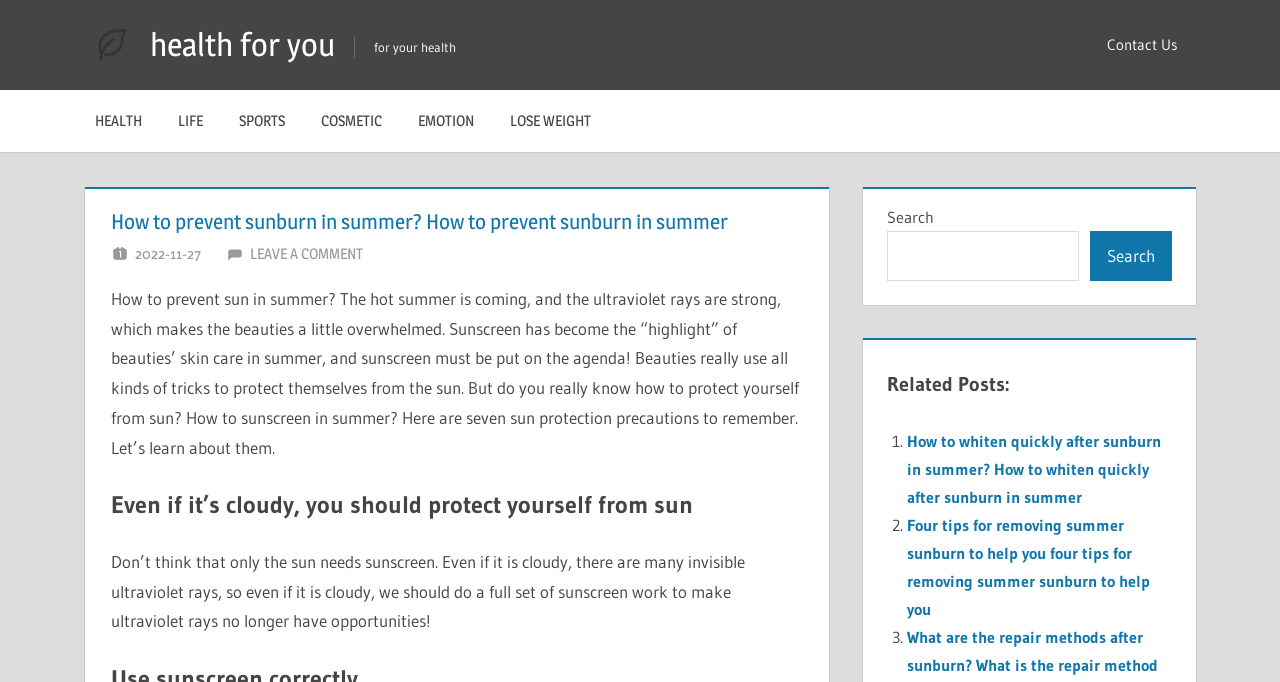What is the main topic of this webpage?
Please provide a comprehensive answer based on the contents of the image.

Based on the content of the webpage, it is clear that the main topic is sun protection, as it discusses how to prevent sunburn in summer and provides seven sun protection precautions to remember.